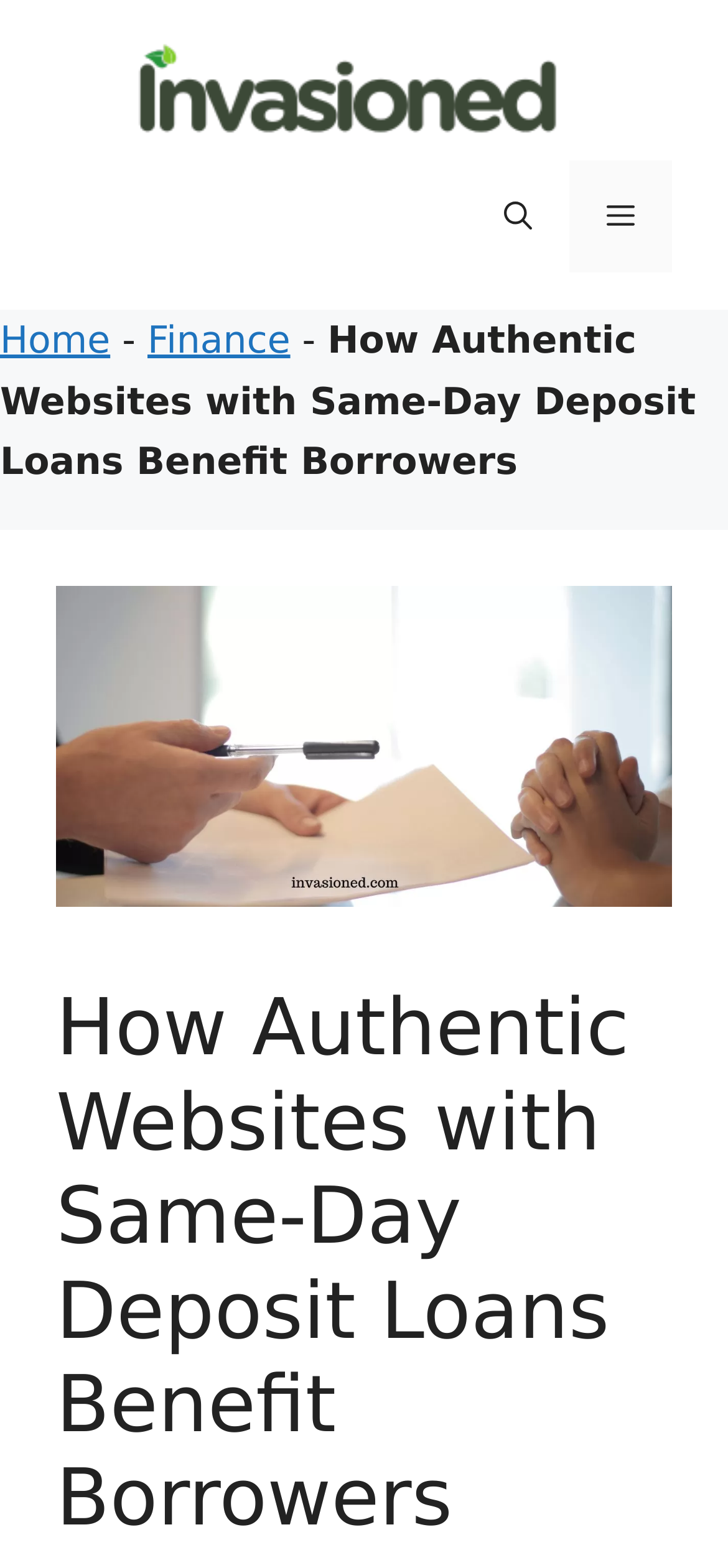Provide your answer to the question using just one word or phrase: What is the logo of the website?

Invasioned